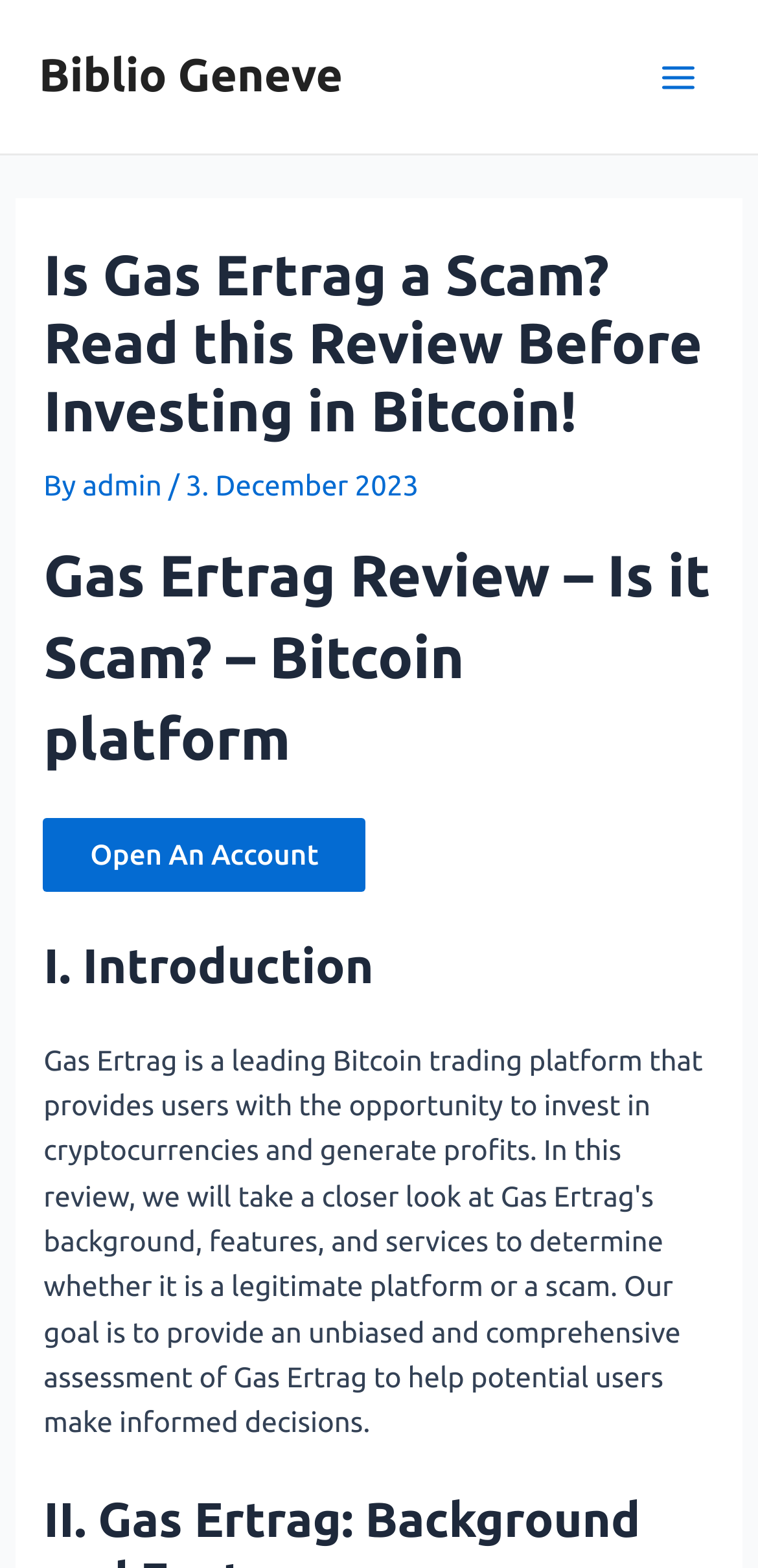Locate the bounding box of the user interface element based on this description: "Biblio Geneve".

[0.051, 0.033, 0.452, 0.065]